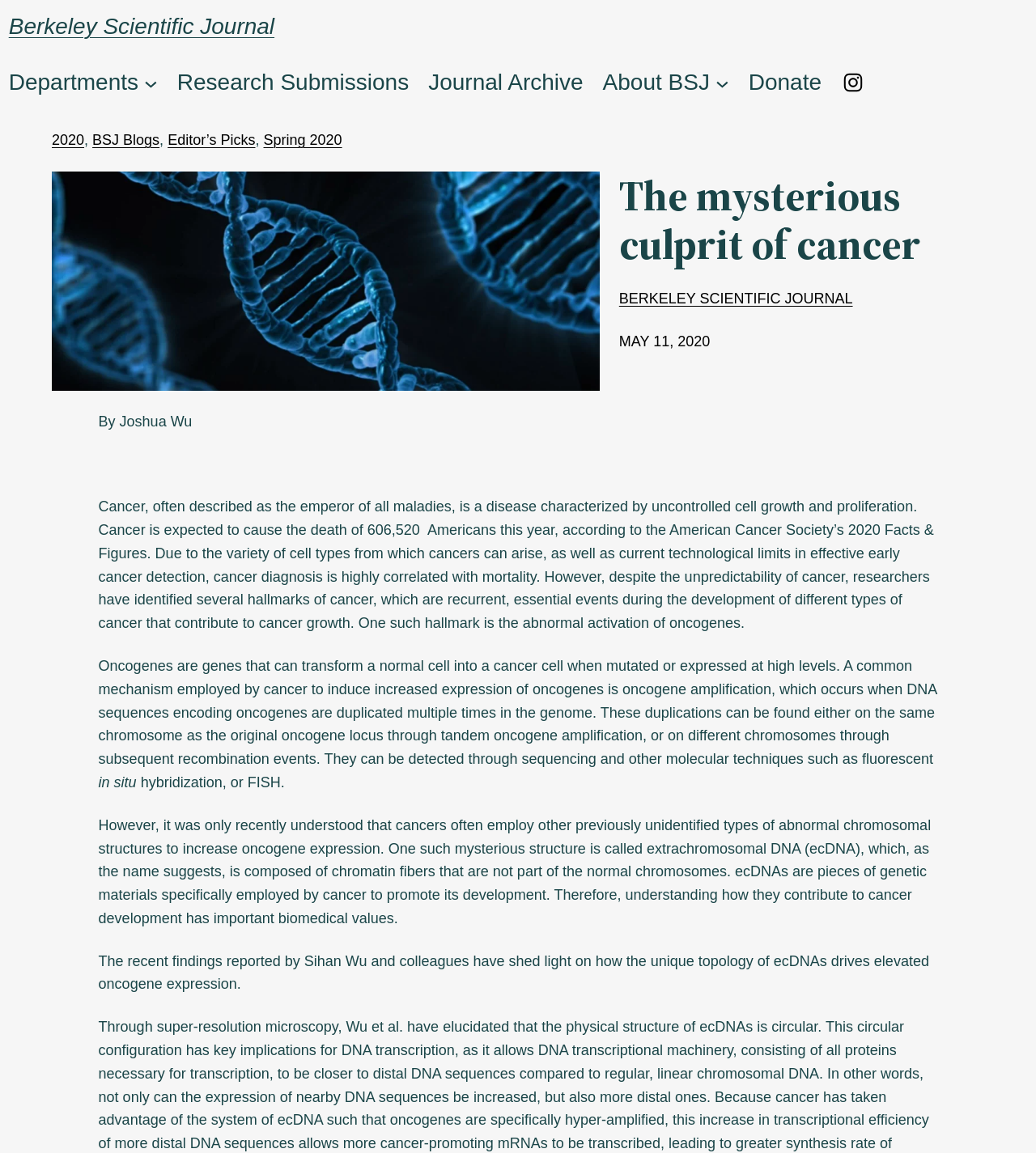Extract the main title from the webpage.

BERKELEY SCIENTIFIC JOURNAL